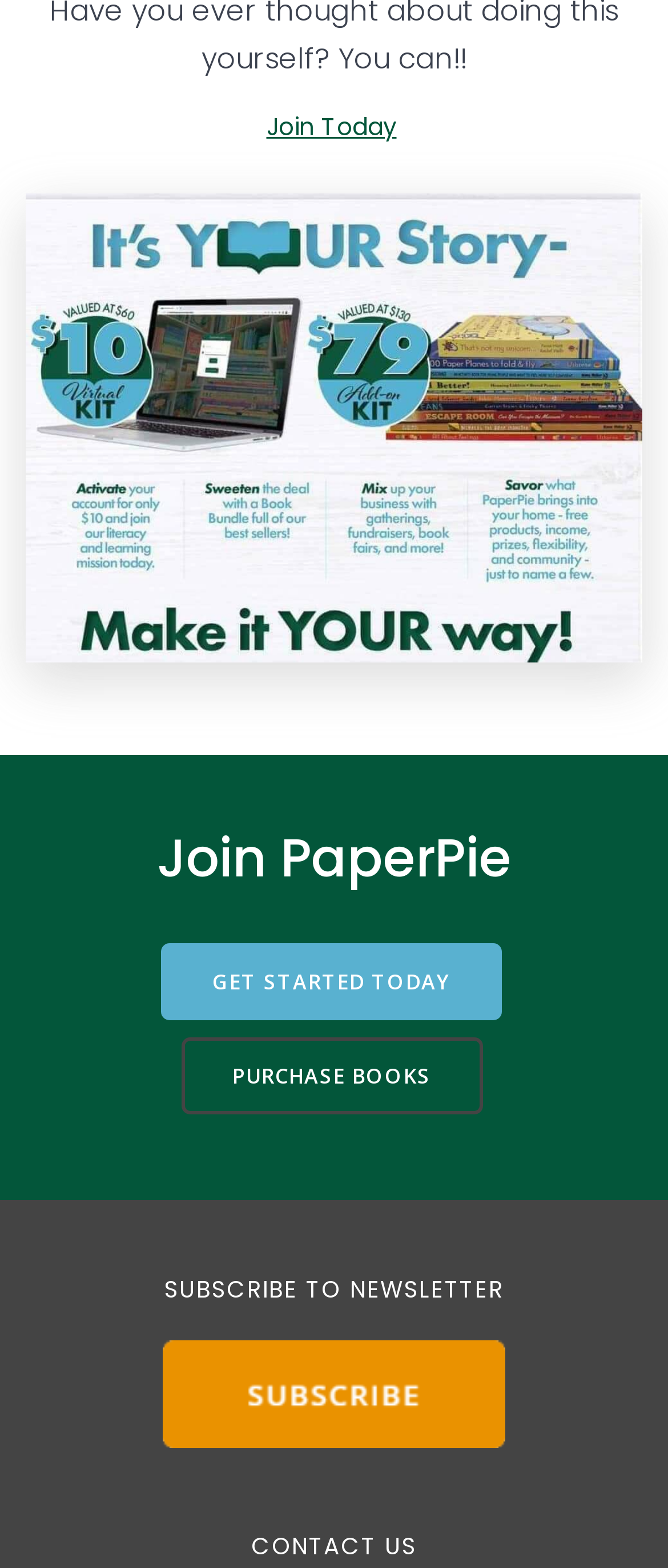Based on the provided description, "PURCHASE BOOKS", find the bounding box of the corresponding UI element in the screenshot.

[0.271, 0.662, 0.722, 0.71]